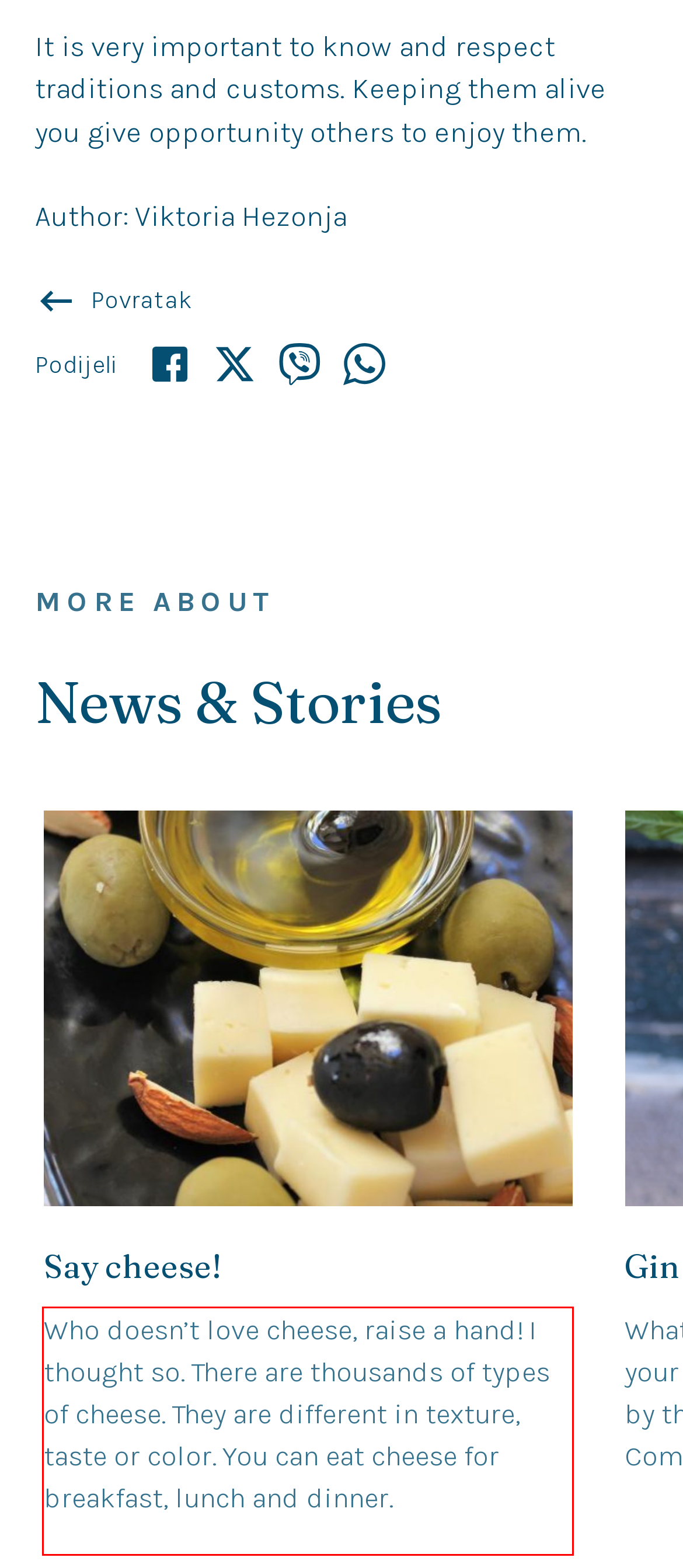With the given screenshot of a webpage, locate the red rectangle bounding box and extract the text content using OCR.

Who doesn’t love cheese, raise a hand! I thought so. There are thousands of types of cheese. They are different in texture, taste or color. You can eat cheese for breakfast, lunch and dinner.